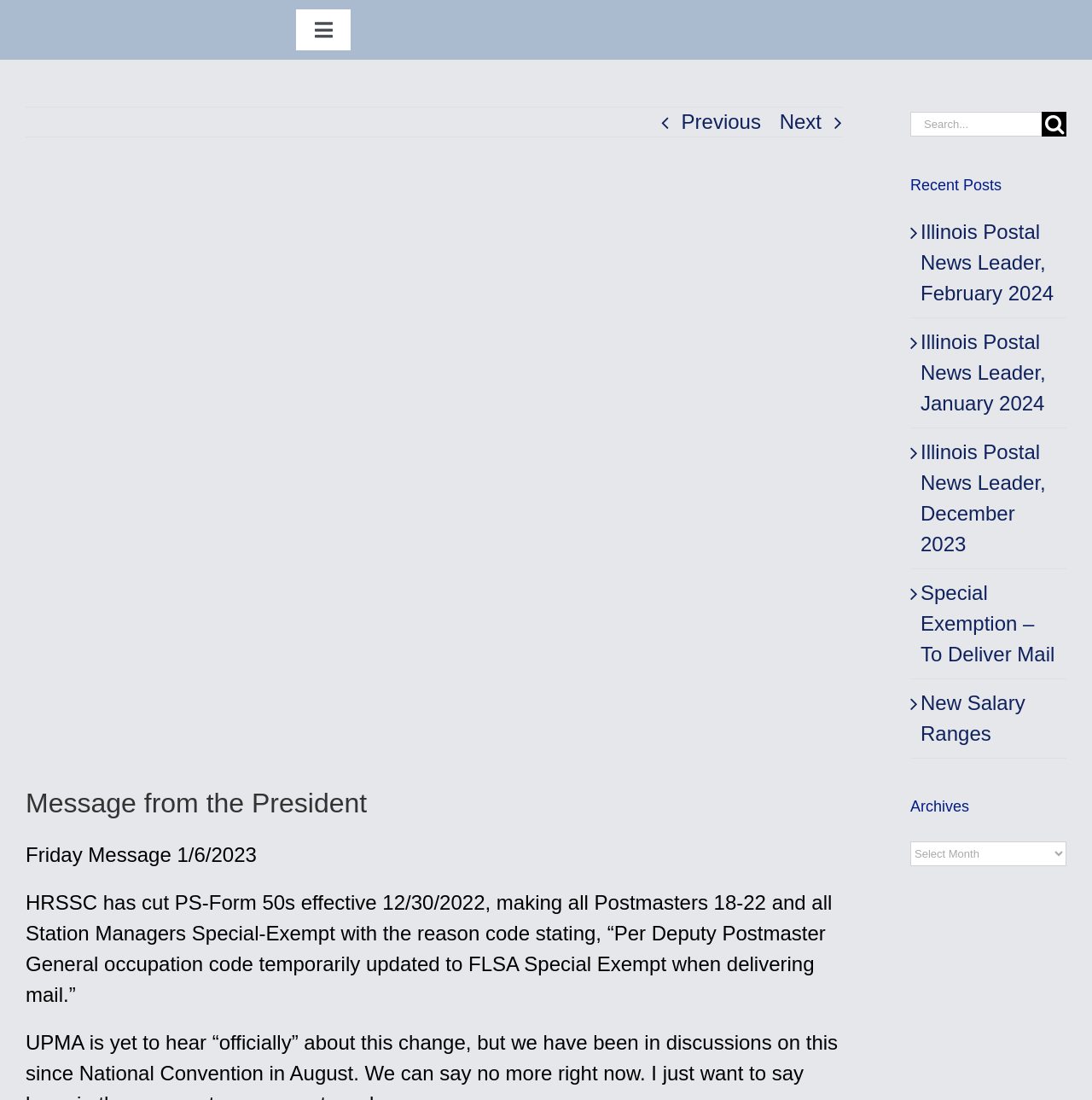Please determine and provide the text content of the webpage's heading.

Message from the President